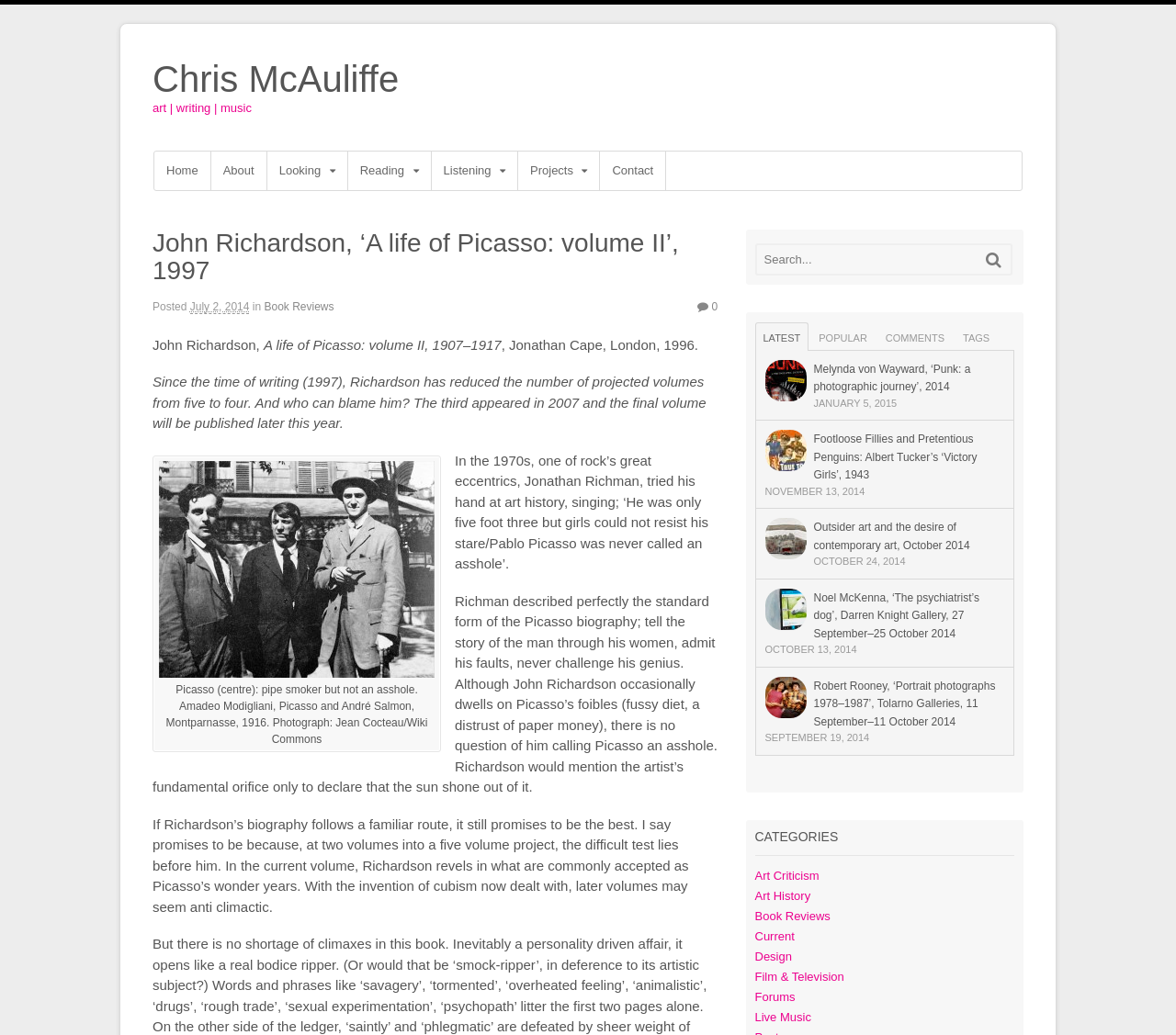Determine the bounding box coordinates of the clickable region to follow the instruction: "Click on the 'Contact' link".

[0.51, 0.146, 0.566, 0.183]